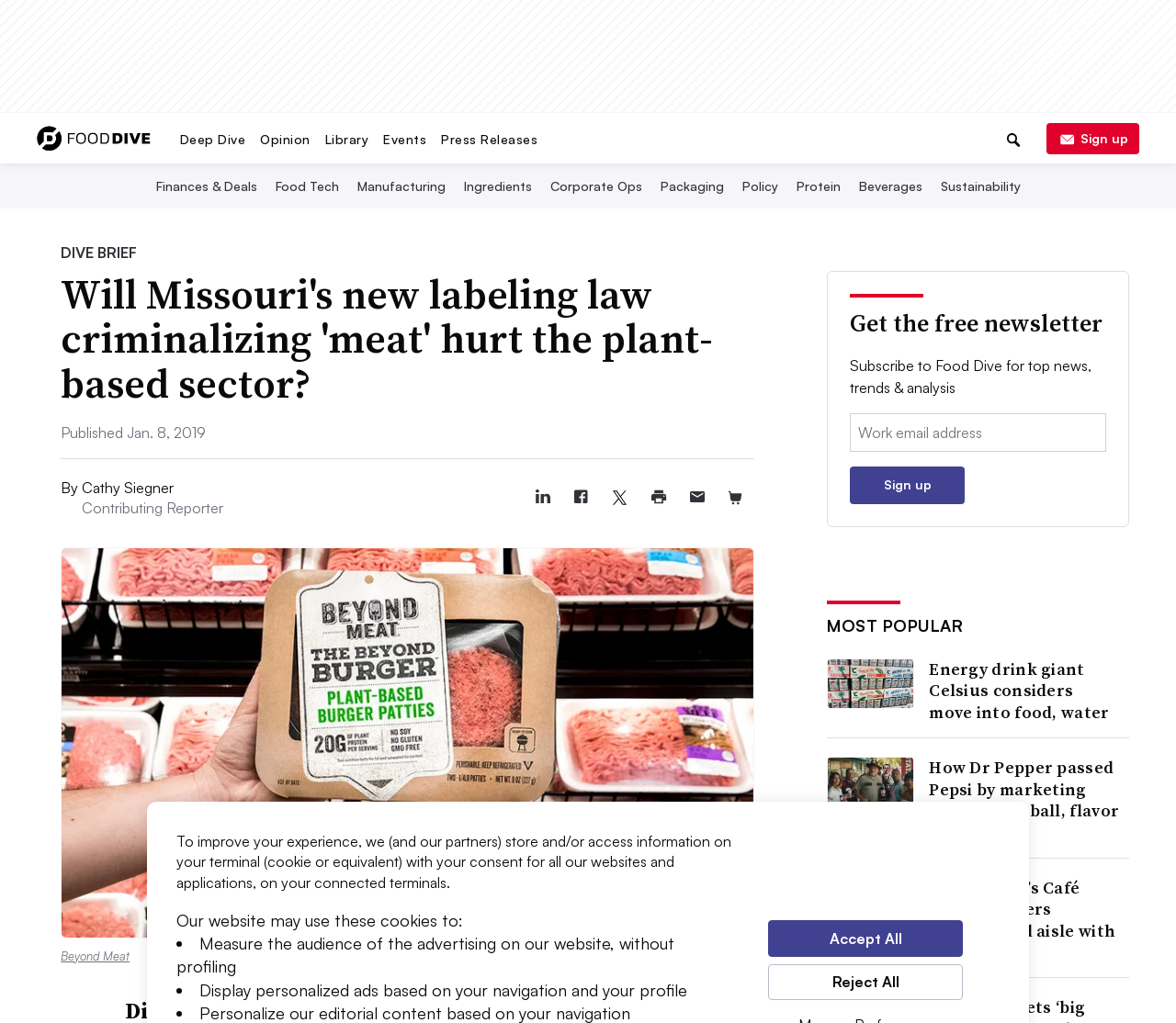Locate the bounding box coordinates of the clickable region to complete the following instruction: "Sign up for the newsletter."

[0.723, 0.456, 0.821, 0.492]